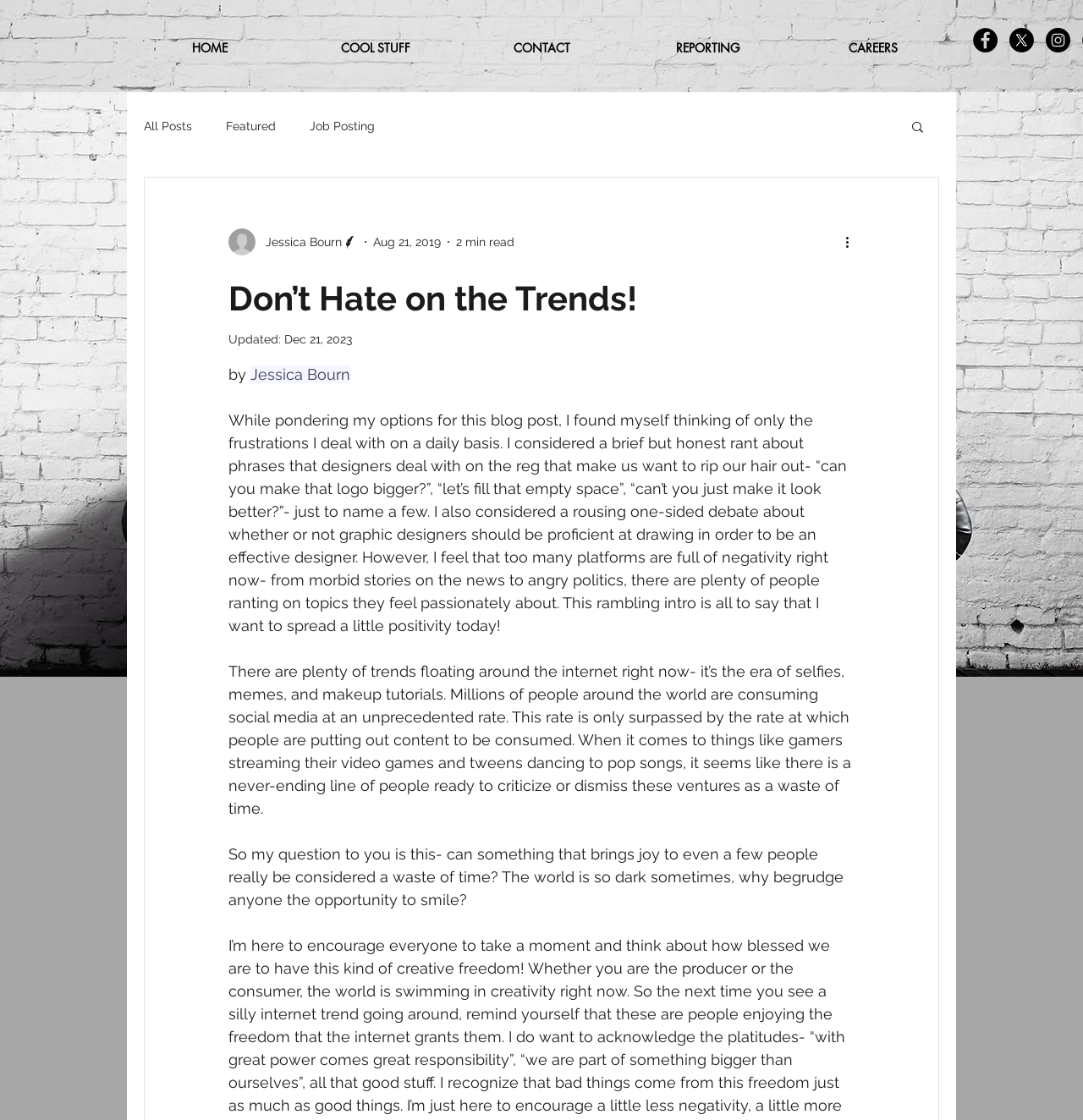Kindly determine the bounding box coordinates of the area that needs to be clicked to fulfill this instruction: "Read more about the blog post".

[0.778, 0.207, 0.797, 0.225]